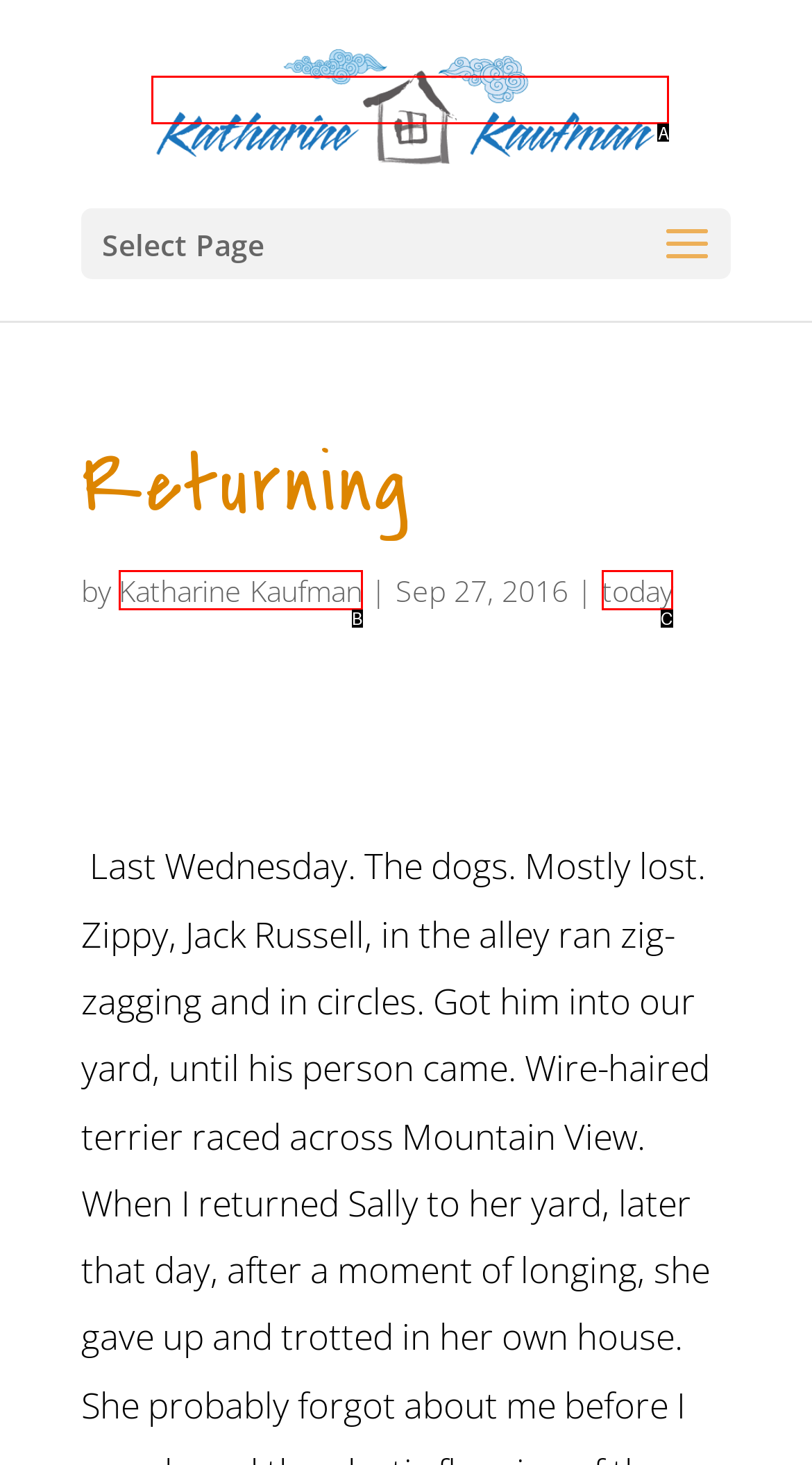Choose the letter that best represents the description: alt="Katharine Kaufman". Provide the letter as your response.

A